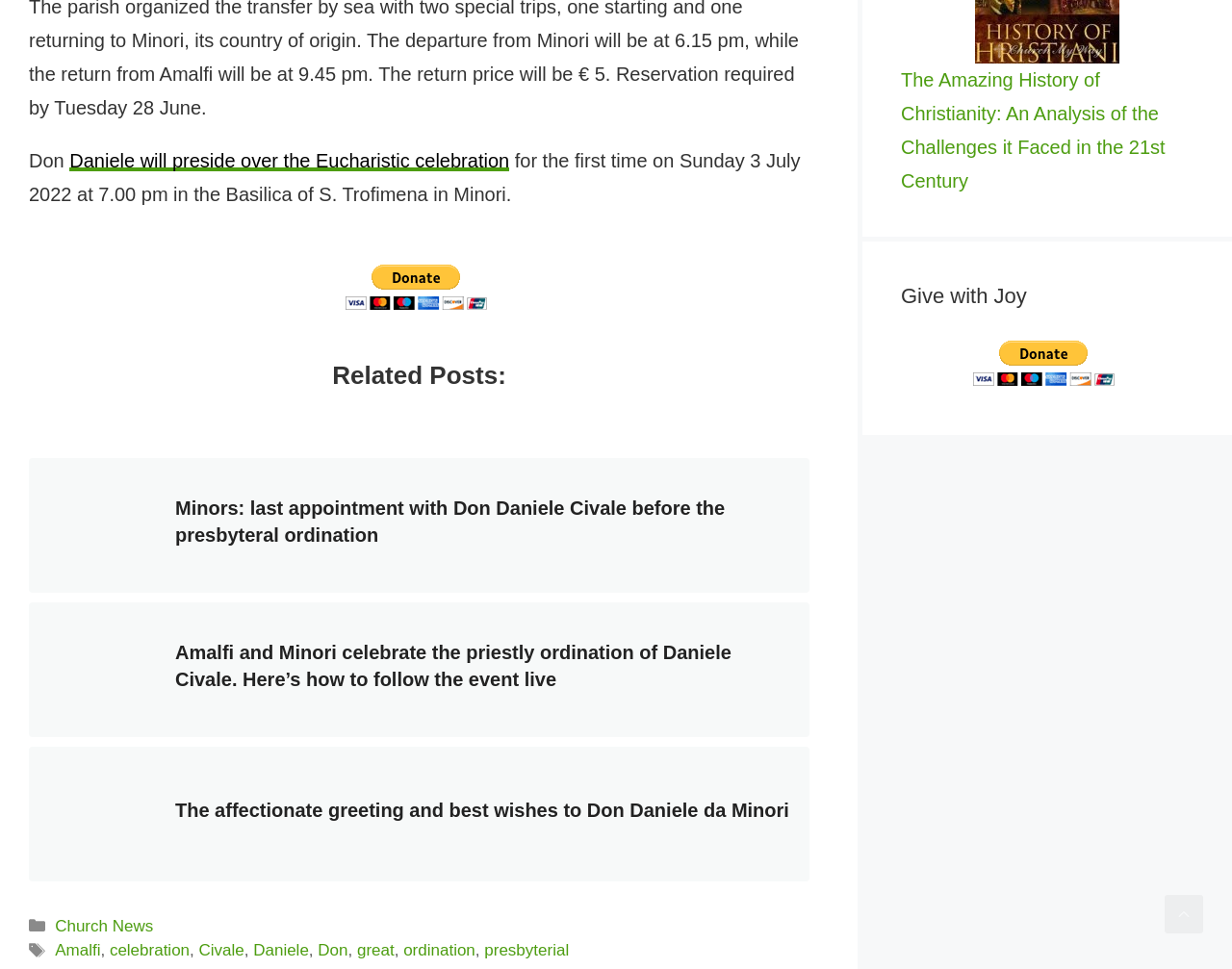Give a one-word or one-phrase response to the question:
What is the category of the news article?

Church News